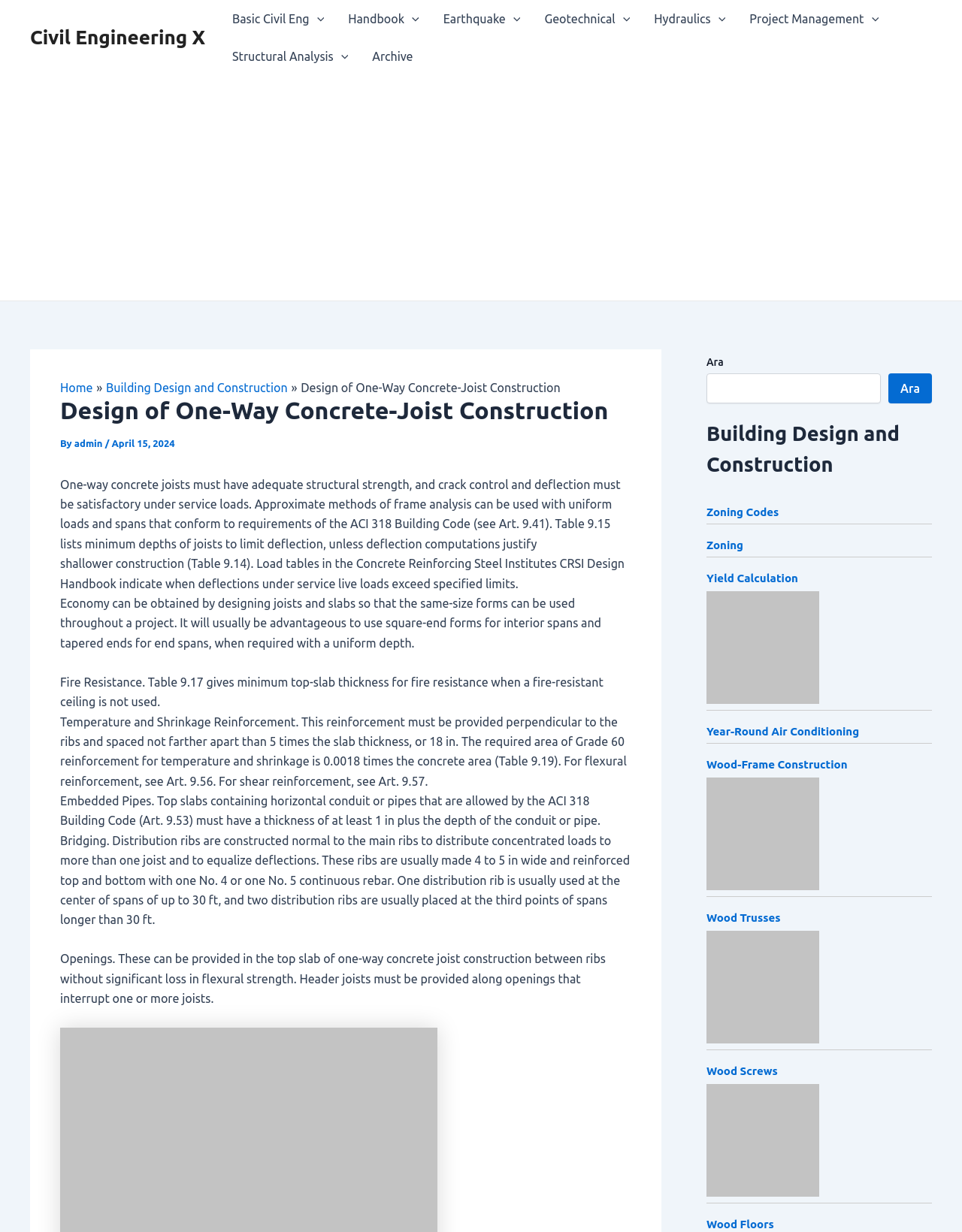Please specify the bounding box coordinates in the format (top-left x, top-left y, bottom-right x, bottom-right y), with all values as floating point numbers between 0 and 1. Identify the bounding box of the UI element described by: parent_node: Project Management aria-label="Menu Toggle"

[0.898, 0.0, 0.913, 0.03]